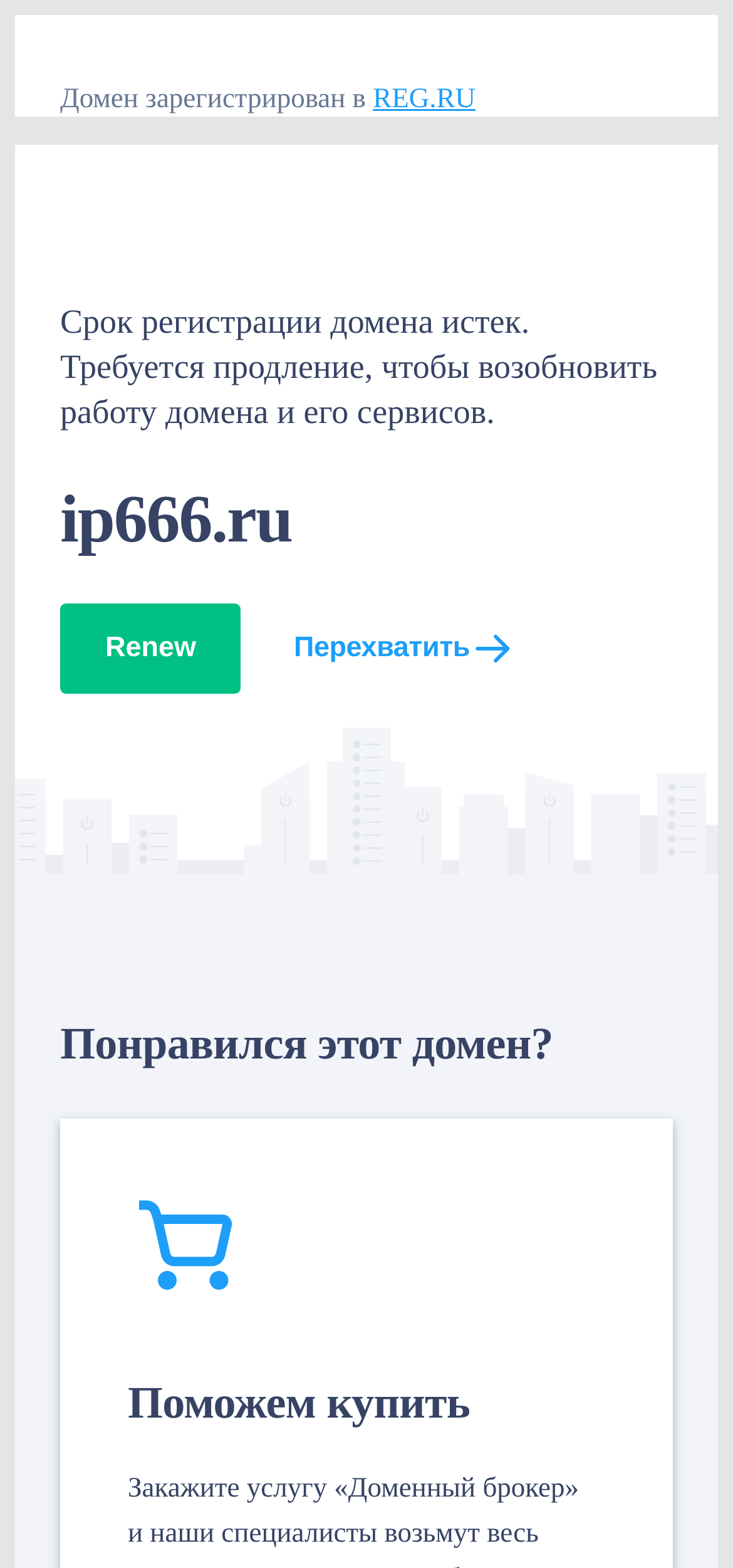Determine the main headline from the webpage and extract its text.

Понравился этот домен?